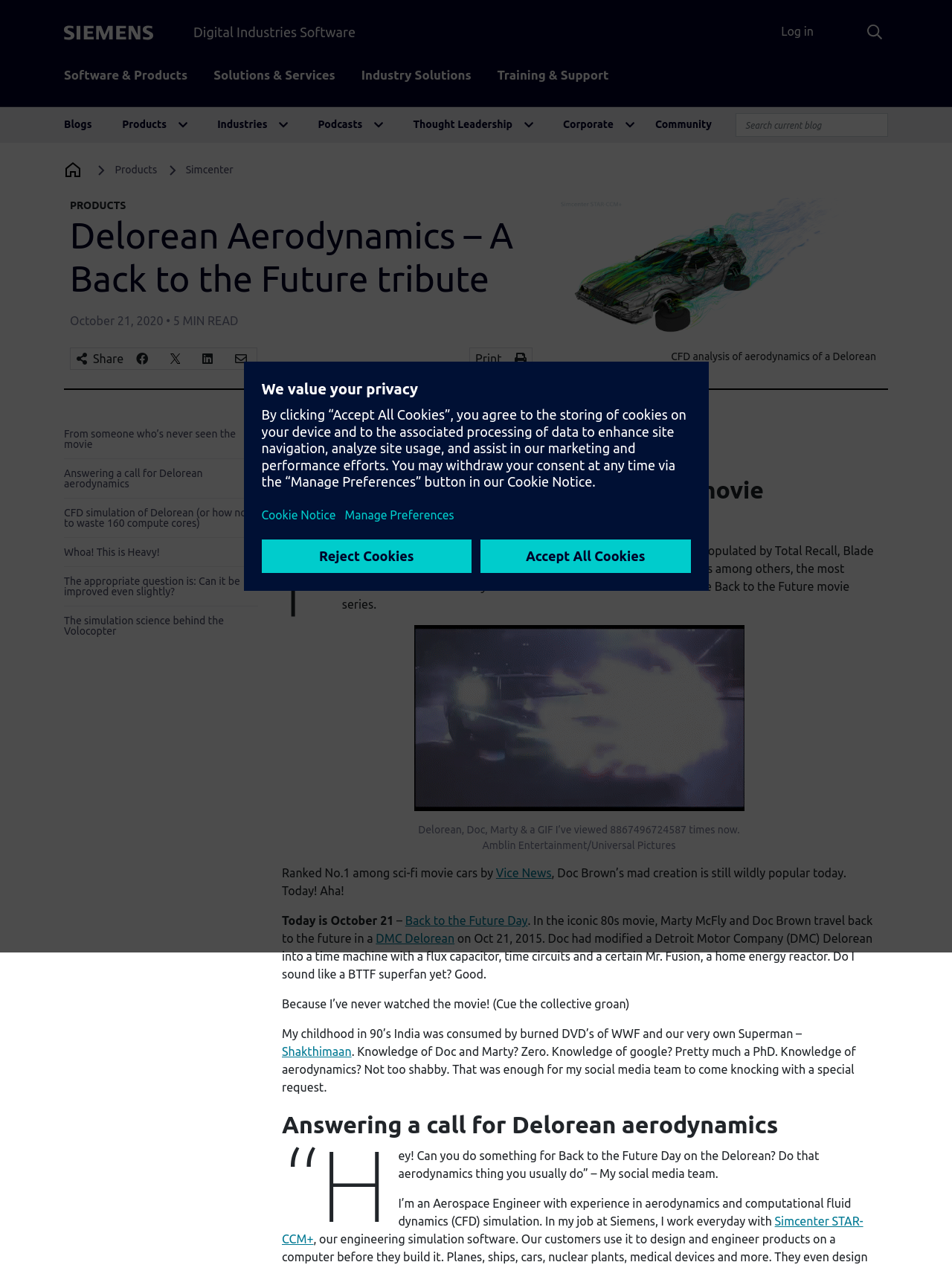Explain the webpage in detail, including its primary components.

This webpage is a blog post titled "Delorean Aerodynamics - A Back to the Future tribute" on the Simcenter website. The page has a navigation menu at the top with links to "Software & Products", "Solutions & Services", "Industry Solutions", and "Training & Support". There is also a search bar and a login button at the top right corner.

Below the navigation menu, there is a header section with a title "Delorean Aerodynamics – A Back to the Future tribute" and a subtitle "October 21, 2020". The title is accompanied by a share button and social media links.

The main content of the blog post is divided into several sections. The first section introduces the topic of Delorean aerodynamics and its relevance to the movie "Back to the Future". There is an image of a Delorean car in this section.

The next section is titled "From someone who’s never seen the movie" and discusses the author's lack of knowledge about the movie. This section includes a figure with an image of a Delorean, Doc, and Marty, along with a caption.

The following sections discuss the aerodynamics of a Delorean, with the author using their expertise in computational fluid dynamics (CFD) simulation to analyze the car's design. There are several links to other blog posts and articles throughout the content.

At the bottom of the page, there is a button to open privacy settings. Overall, the webpage has a clean and organized layout, with a focus on the blog post's content.